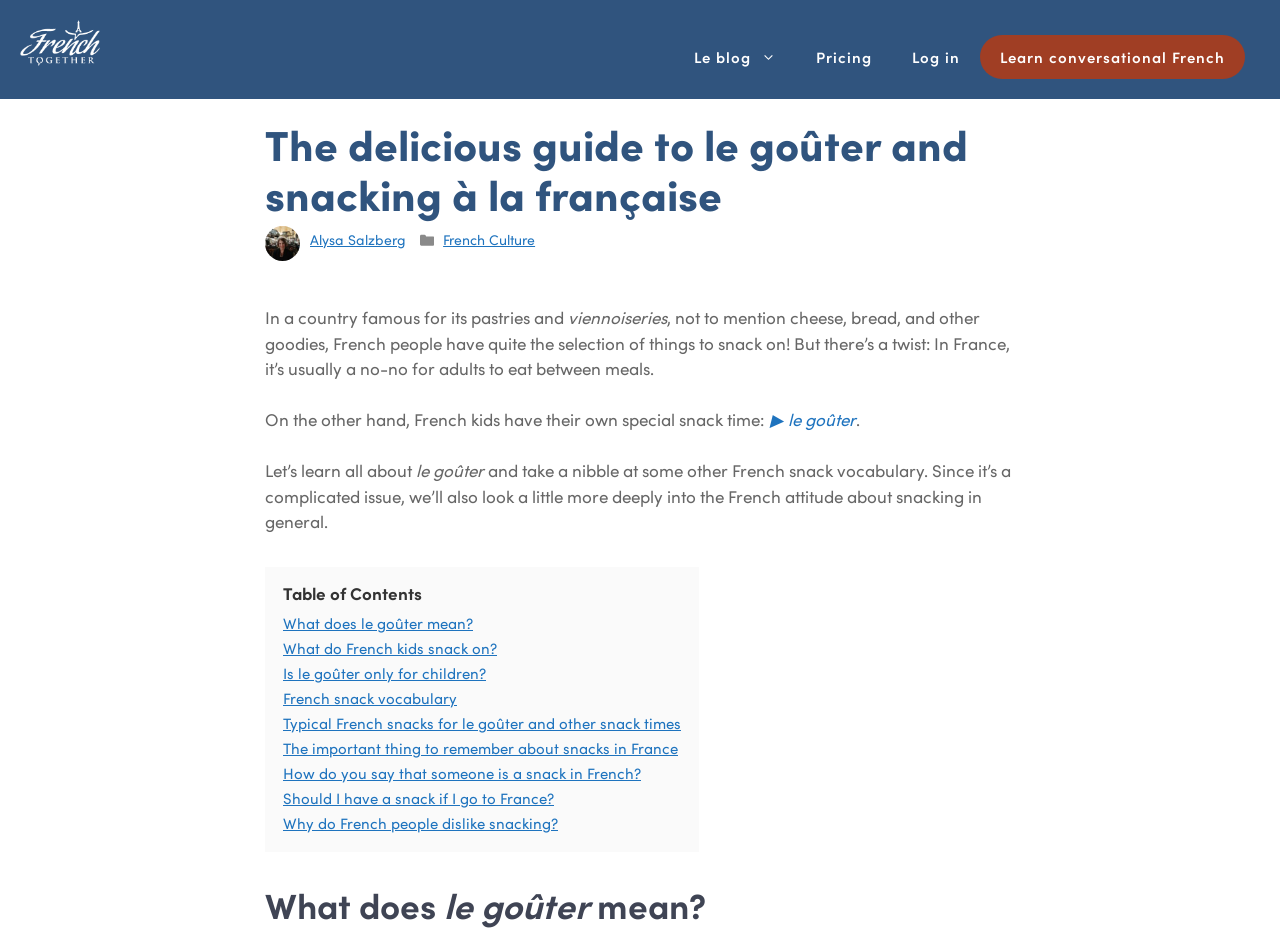Please provide the bounding box coordinate of the region that matches the element description: French snack vocabulary. Coordinates should be in the format (top-left x, top-left y, bottom-right x, bottom-right y) and all values should be between 0 and 1.

[0.221, 0.73, 0.357, 0.752]